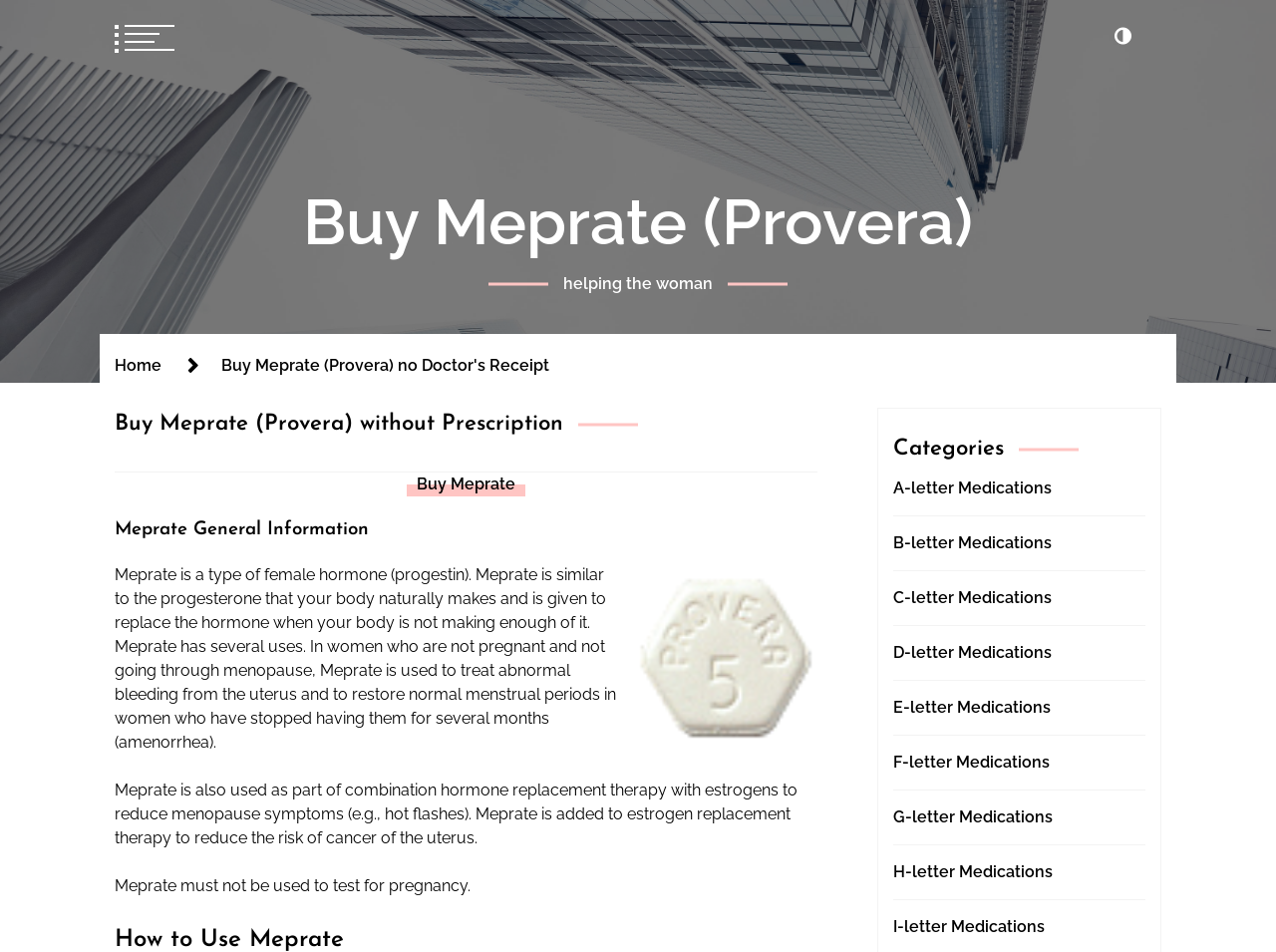Find the bounding box coordinates of the element's region that should be clicked in order to follow the given instruction: "Sign in to the platform". The coordinates should consist of four float numbers between 0 and 1, i.e., [left, top, right, bottom].

None